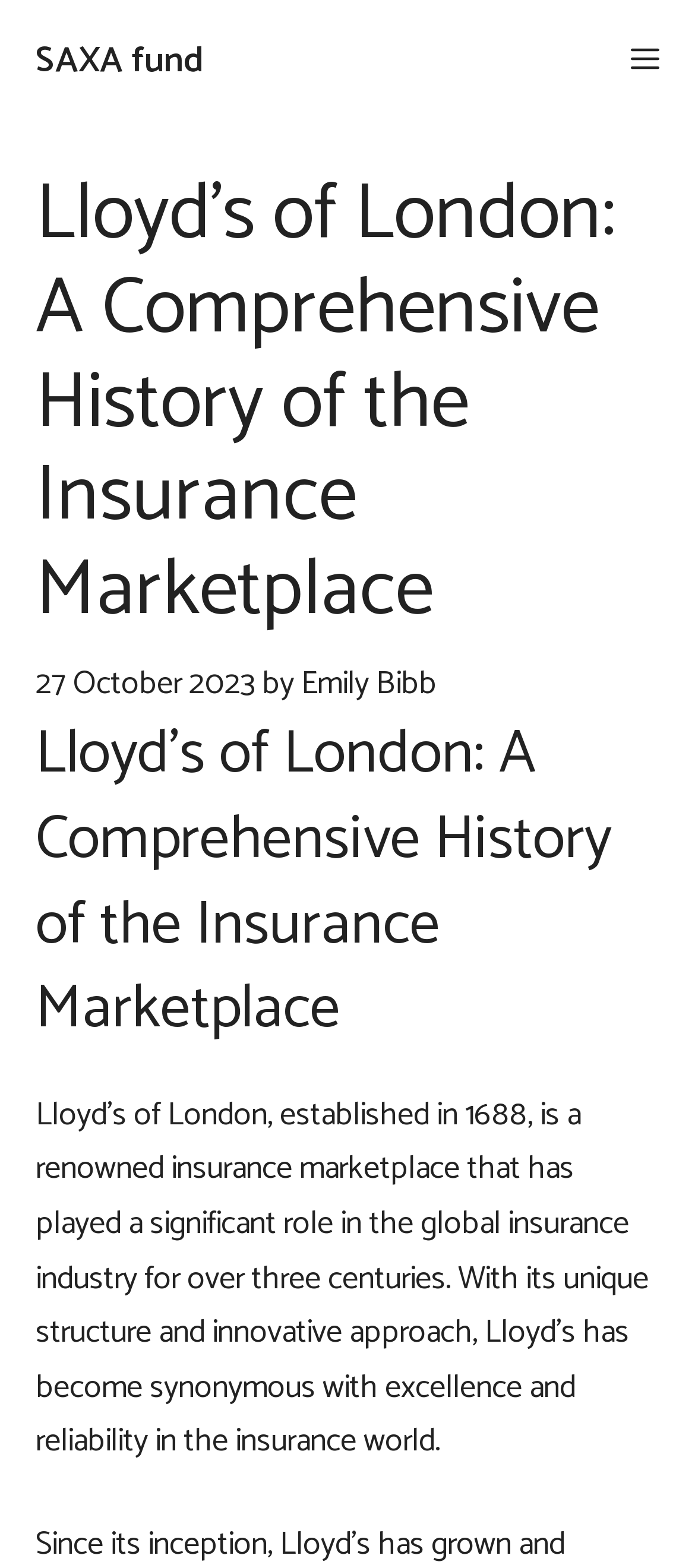Provide your answer to the question using just one word or phrase: When was the article published?

27 October 2023